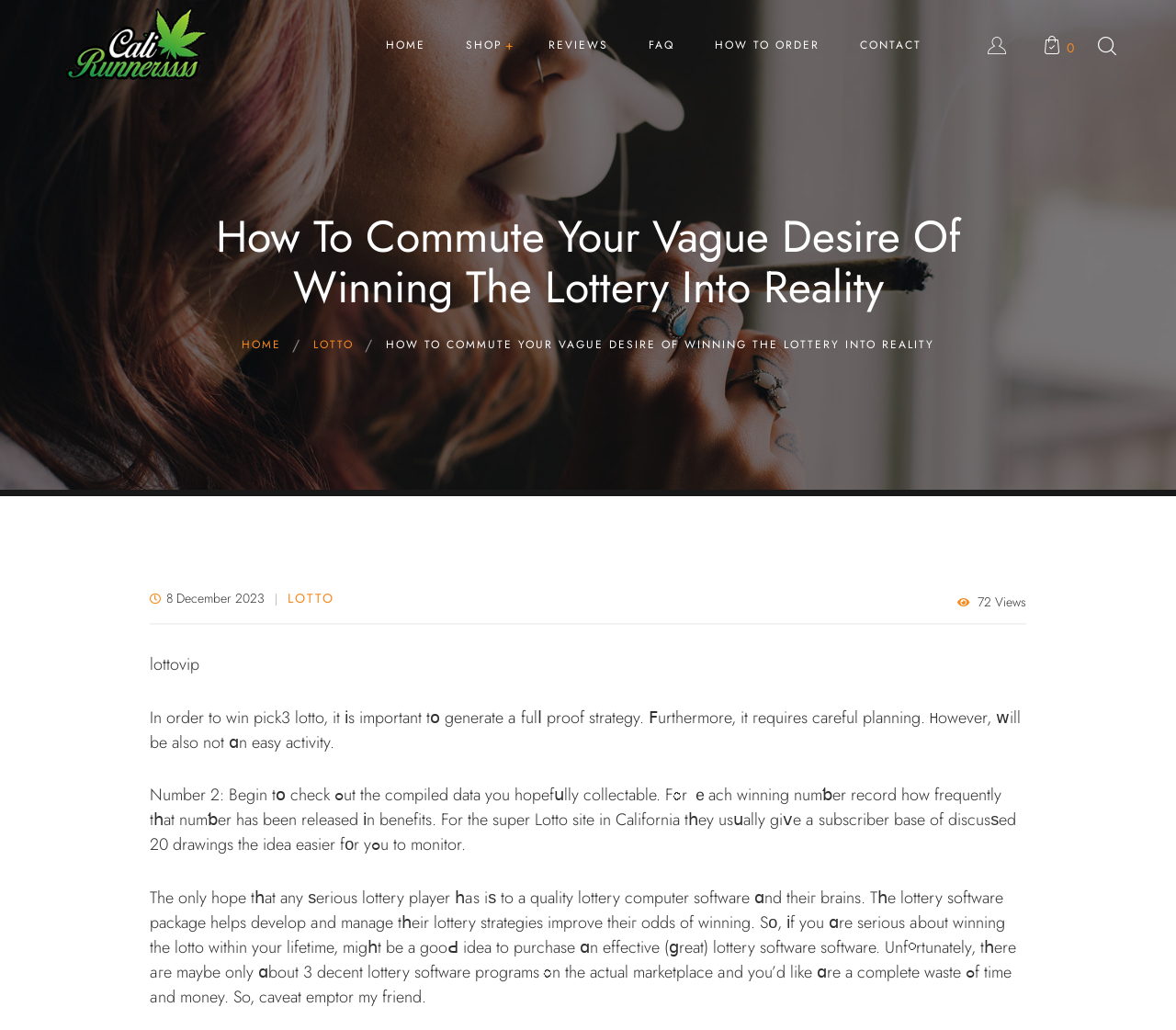How many views does the article have?
Refer to the screenshot and respond with a concise word or phrase.

72